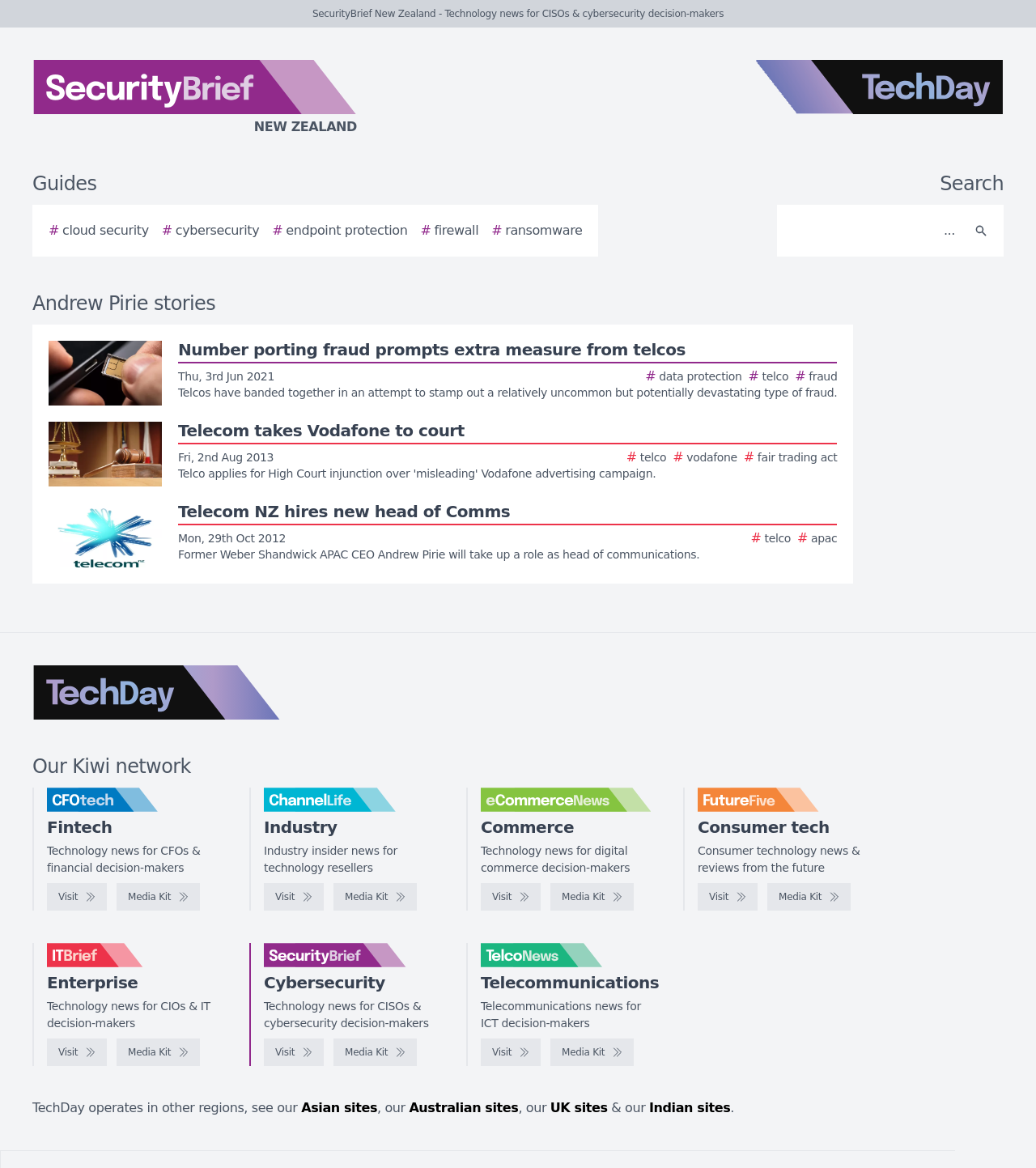What is the topic of the story with the image labeled 'Story image'?
Give a detailed and exhaustive answer to the question.

I determined the topic of the story by examining the link element that contains the image labeled 'Story image'. The link's label is 'Telecom takes Vodafone to court Fri, 2nd Aug 2013 # telco # vodafone # fair trading act', which suggests that the story is related to the telecommunications industry, specifically a court case involving Telecom and Vodafone.